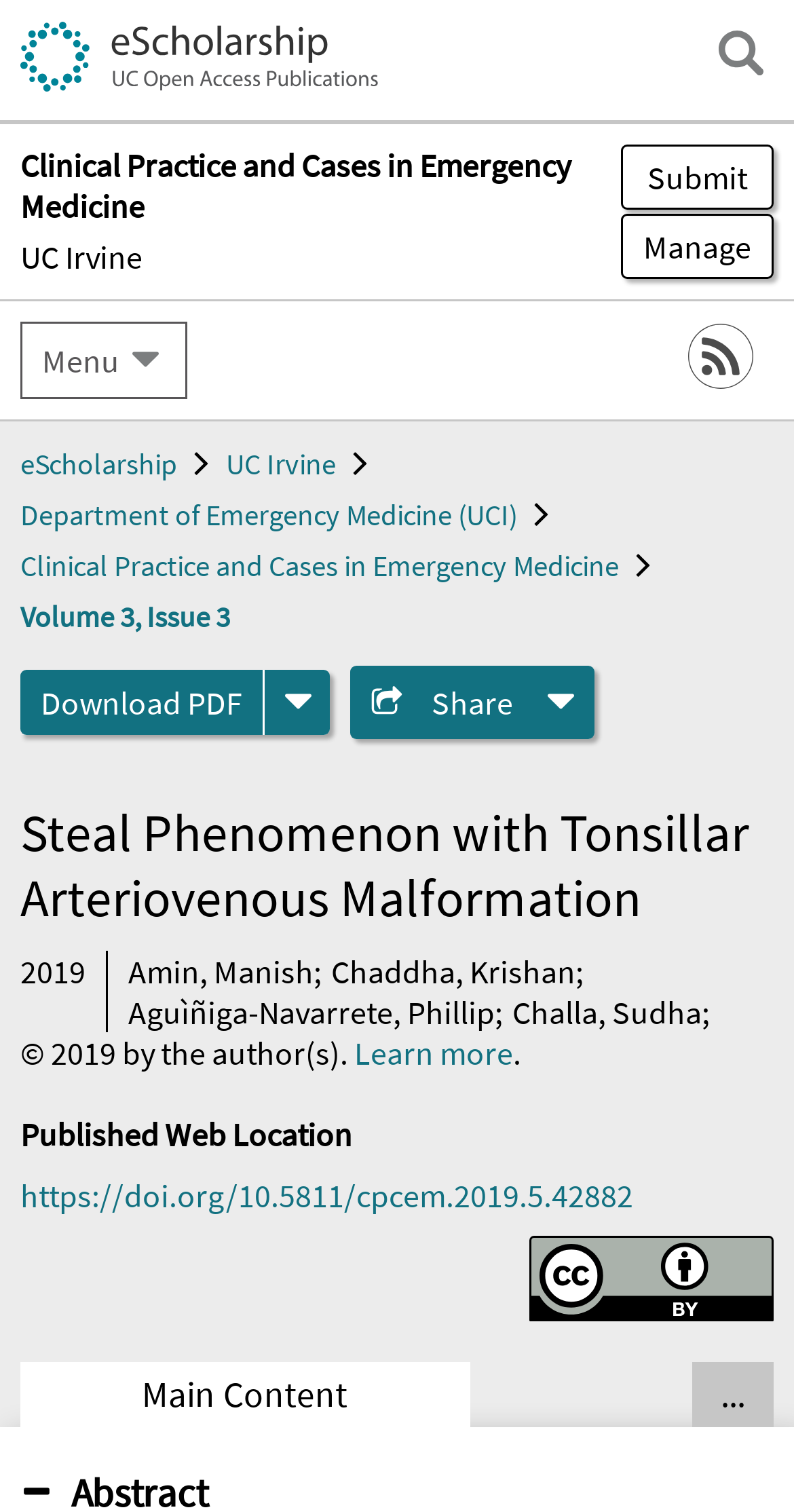Locate the bounding box coordinates of the clickable area to execute the instruction: "Submit a new article". Provide the coordinates as four float numbers between 0 and 1, represented as [left, top, right, bottom].

[0.782, 0.095, 0.974, 0.138]